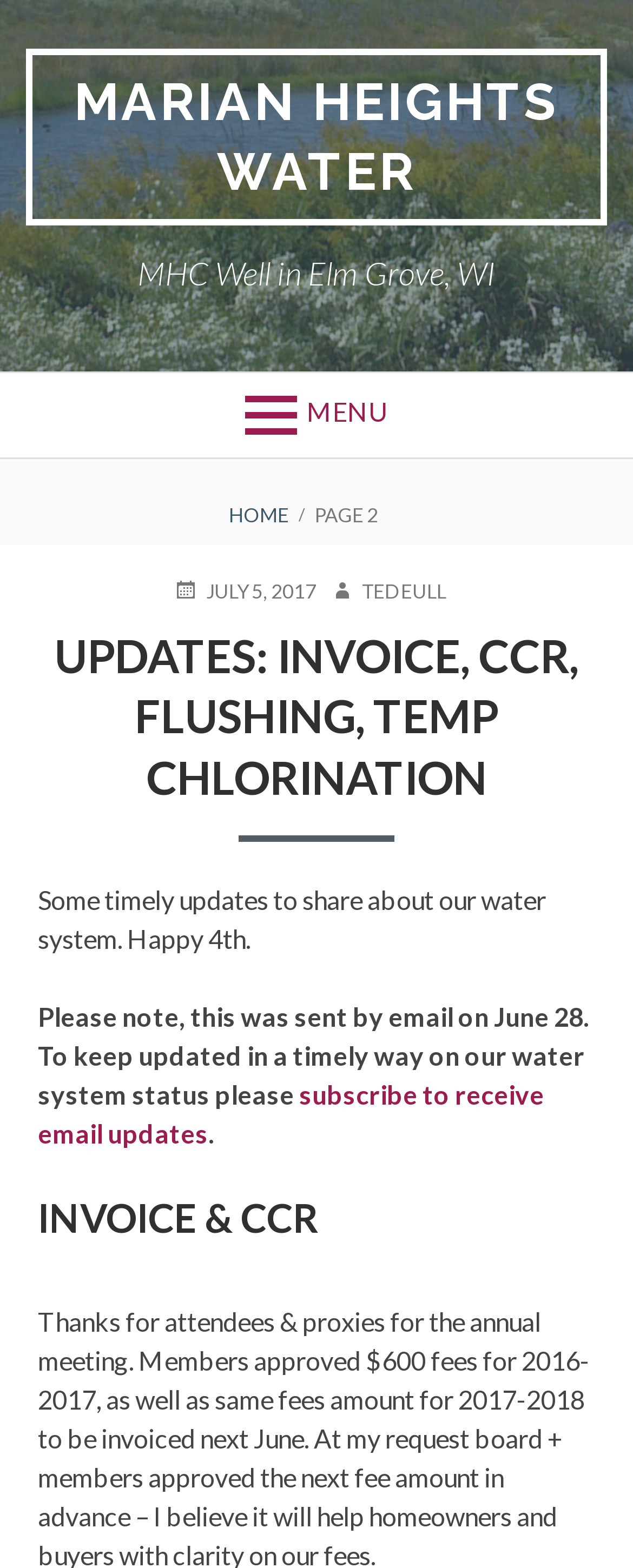Analyze the image and give a detailed response to the question:
What is the date of the post?

I determined the answer by looking at the link element with the text 'JULY 5, 2017', which is accompanied by a time element. This suggests that the post was made on July 5, 2017.